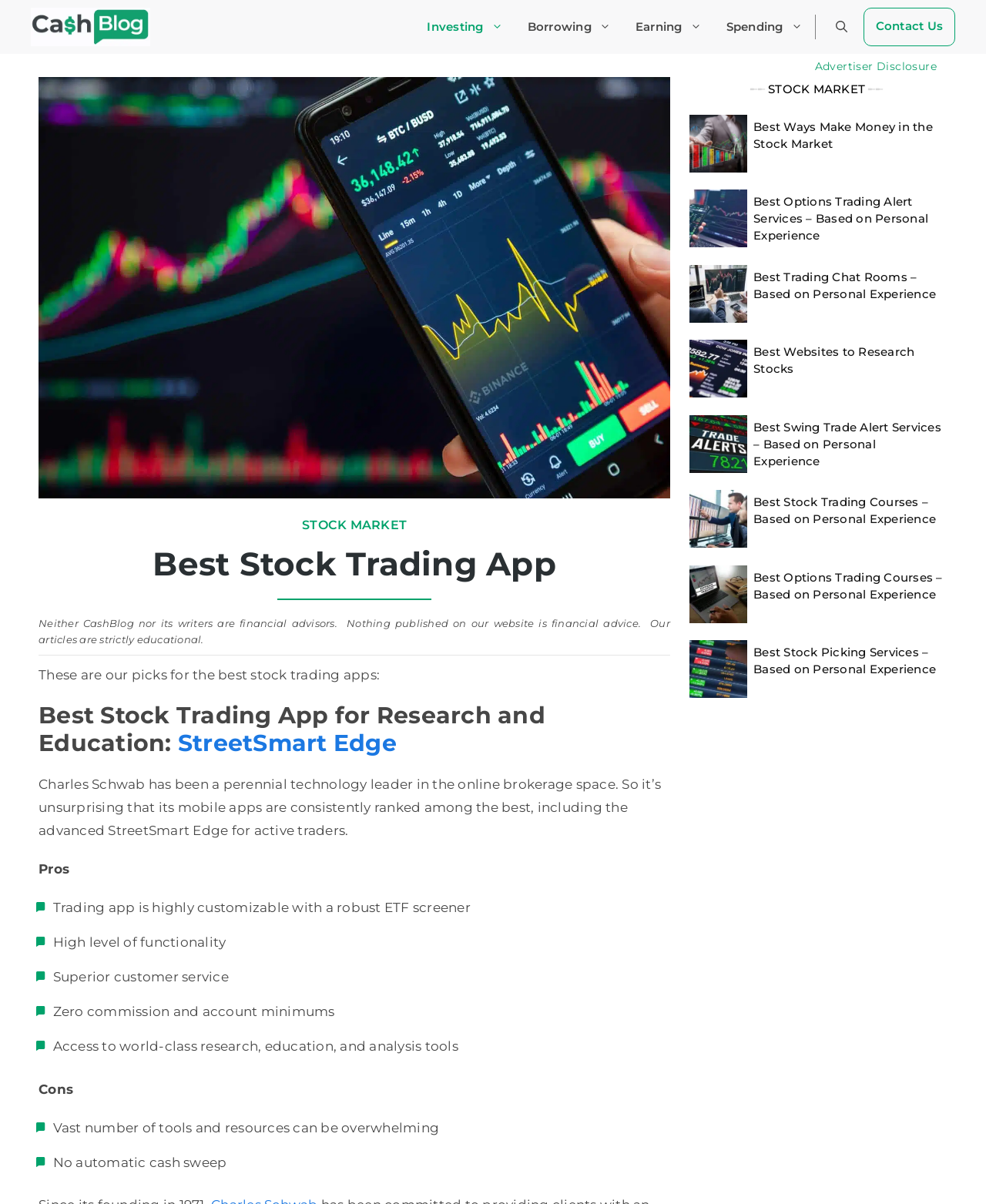What type of content is available on the website?
From the screenshot, provide a brief answer in one word or phrase.

Stock market related